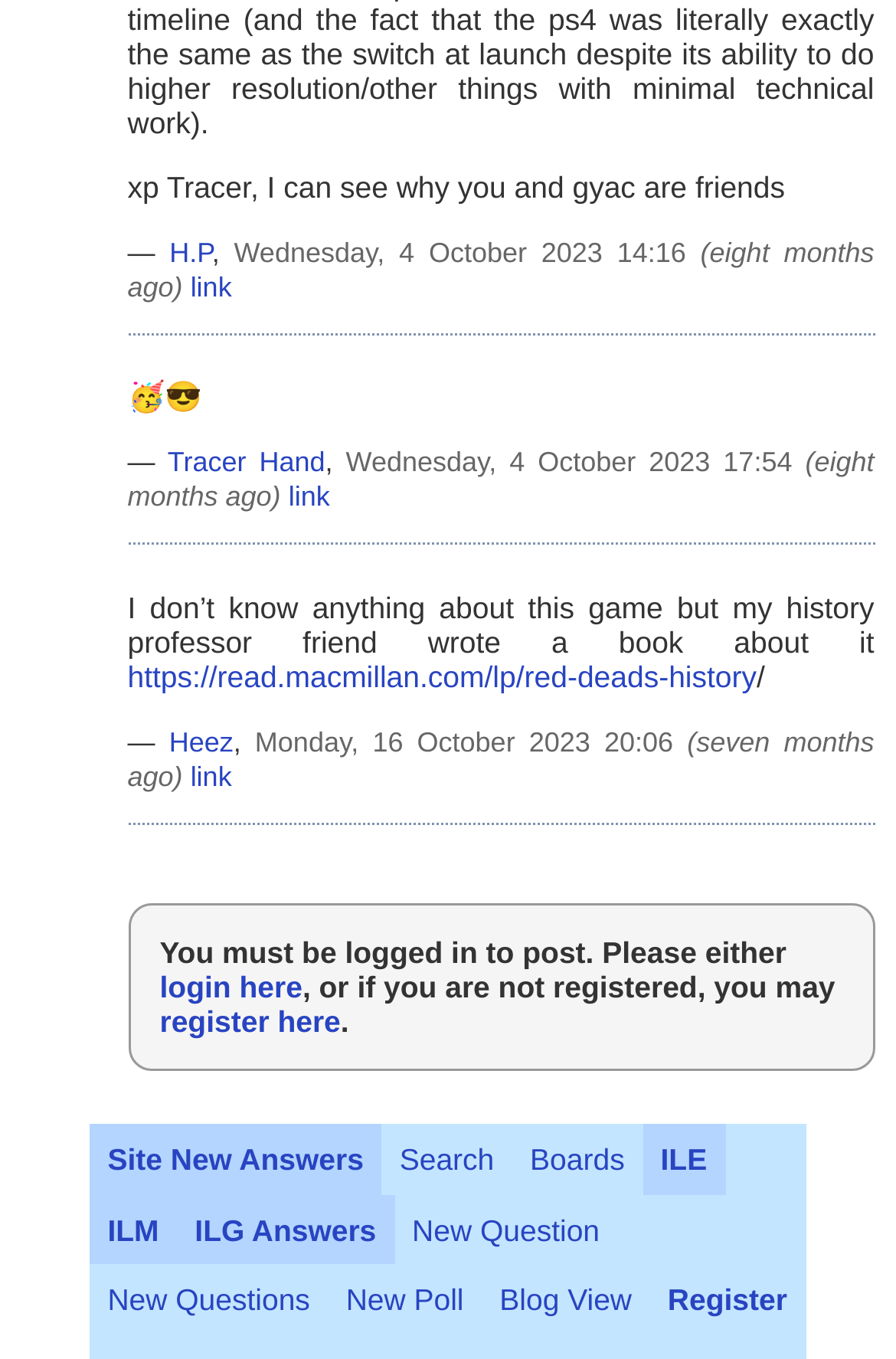What is the time of the post 'You must be logged in to post. Please either...'?
Answer with a single word or phrase, using the screenshot for reference.

not applicable